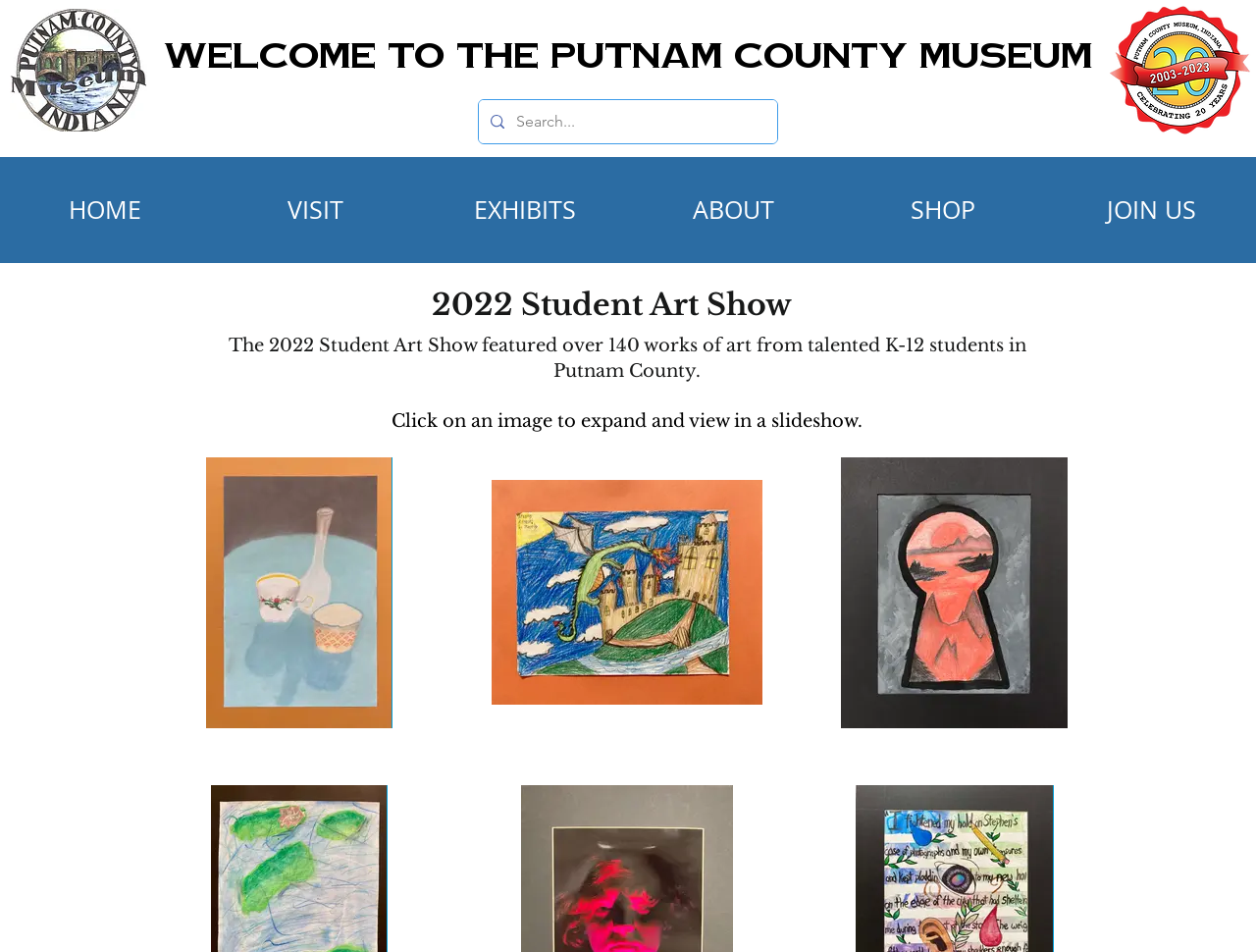How many works of art are featured in the exhibition?
Please use the image to provide a one-word or short phrase answer.

over 140